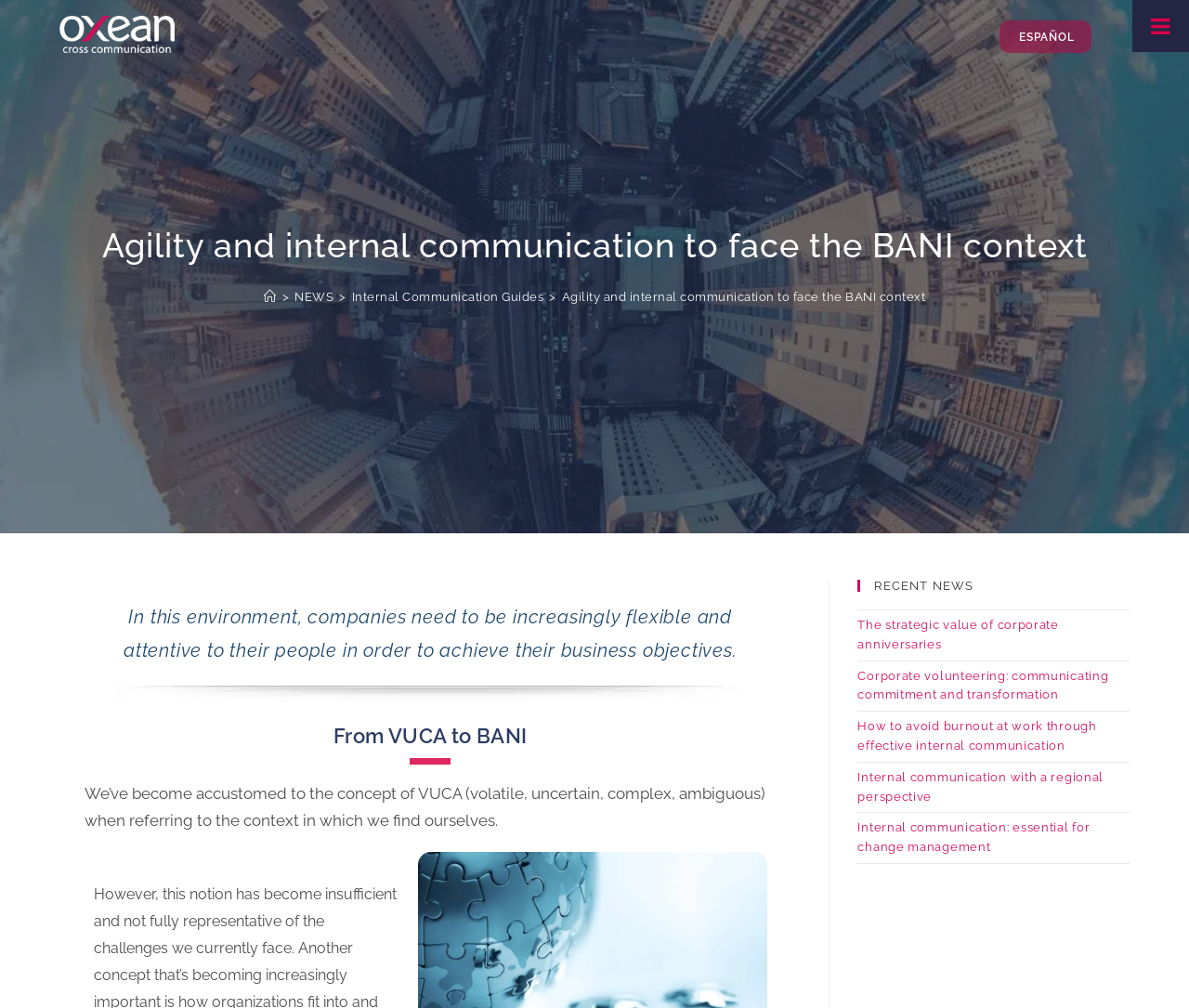Return the bounding box coordinates of the UI element that corresponds to this description: "Internal Communication Guides". The coordinates must be given as four float numbers in the range of 0 and 1, [left, top, right, bottom].

[0.296, 0.288, 0.457, 0.302]